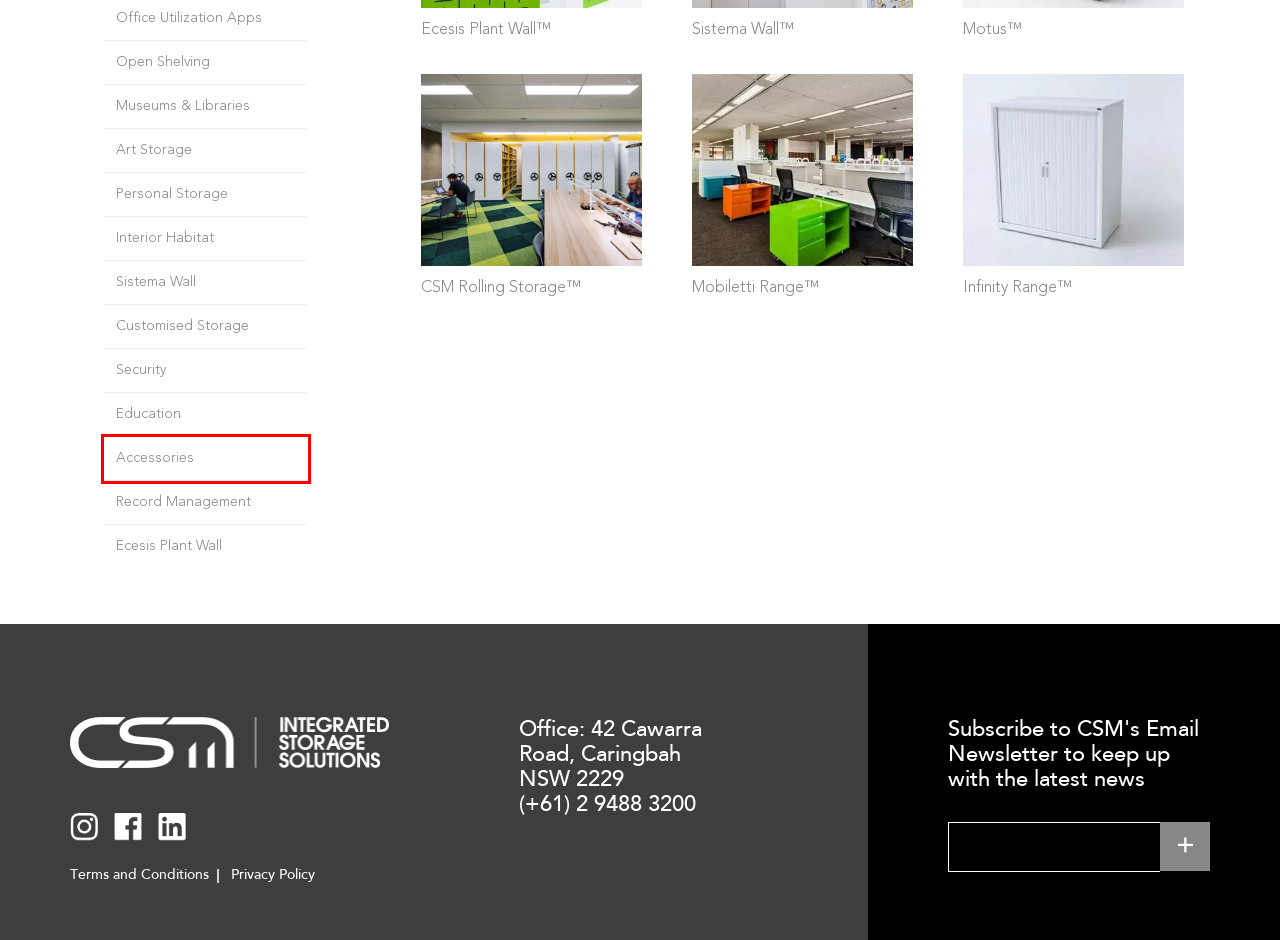Look at the screenshot of a webpage, where a red bounding box highlights an element. Select the best description that matches the new webpage after clicking the highlighted element. Here are the candidates:
A. Museum & Library - CSM Office Storage Solutions - Art Storage
B. Open Shelving Archives - CSM Office Storage Solutions
C. Accessories - CSM Office Storage Solutions - Office Storage Solutions
D. Contact Us - CSM Office Storage Solutions - Office Furniture Sydney
E. Security Archives - CSM Office Storage Solutions
F. Education Storage, School Books and Admin Records Storage Systems - CSM Office Storage Solutions
G. Art Storage - CSM Office Storage Solutions - Art Storage Sydney
H. Customised Storage - CSM Office Storage Solutions

C